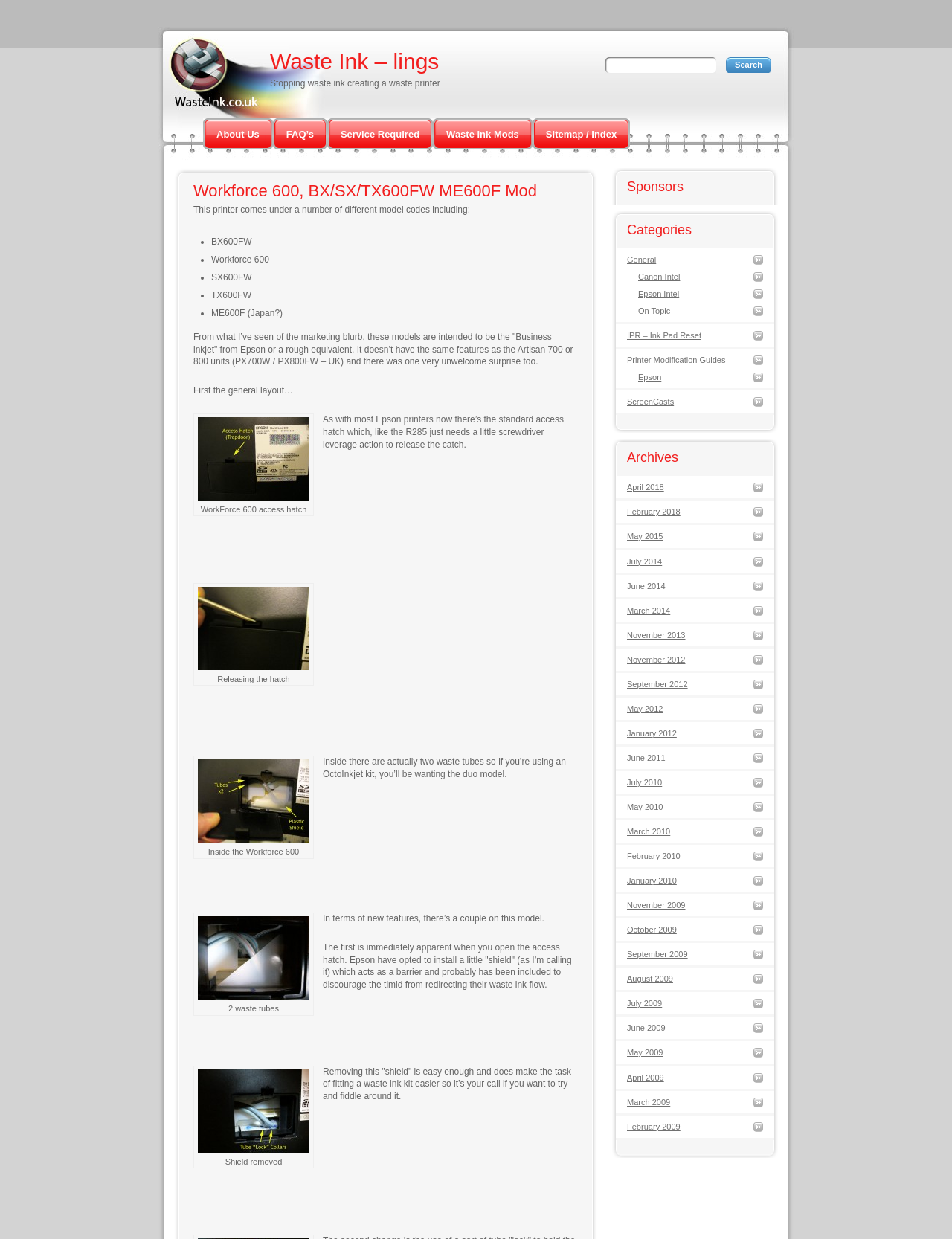Find the bounding box coordinates for the element described here: "Sitemap / Index".

[0.559, 0.095, 0.662, 0.121]